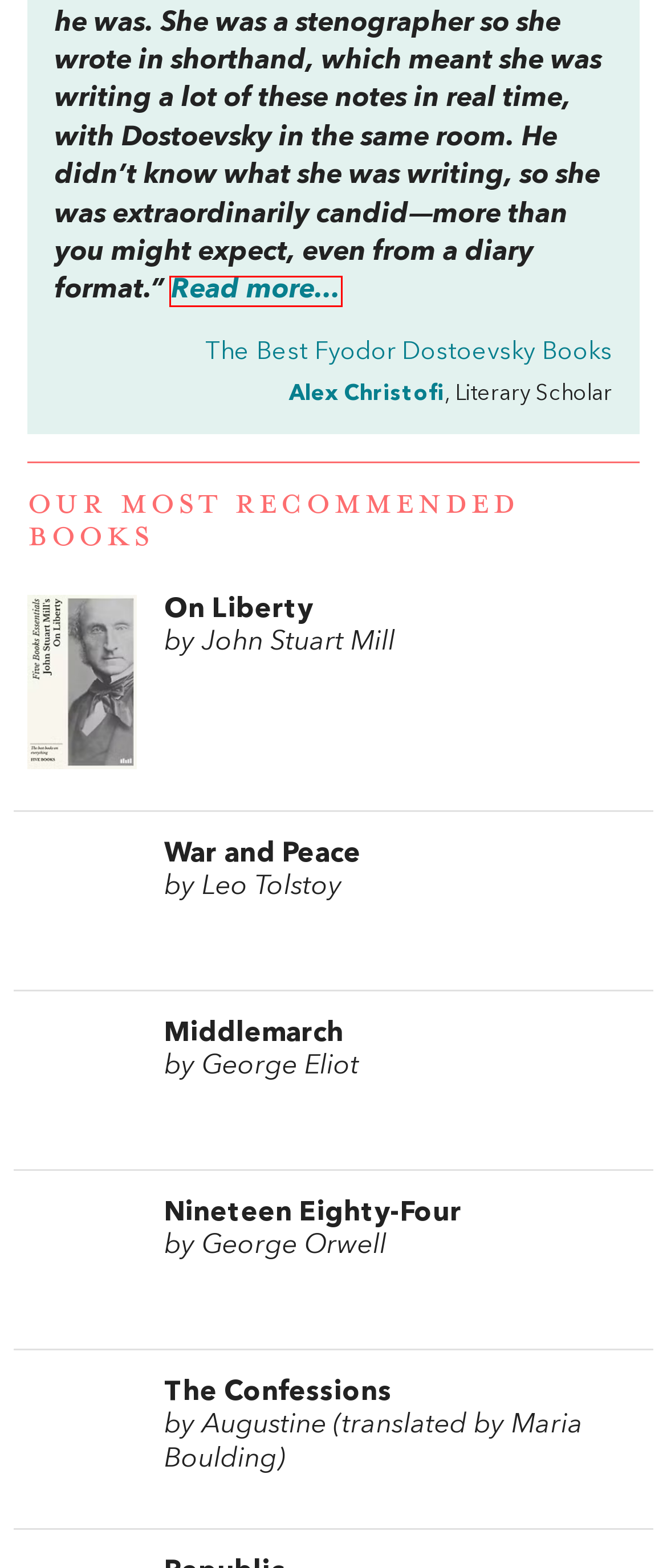You see a screenshot of a webpage with a red bounding box surrounding an element. Pick the webpage description that most accurately represents the new webpage after interacting with the element in the red bounding box. The options are:
A. Nineteen Eighty-Four - Five Books Expert Reviews
B. Terms of Service - Five Books
C. Books by Alex Christofi - Five Books Expert Recommendations
D. 海外购改版通知
E. The Confessions - Five Books Expert Reviews
F. Best Fyodor Dostoevsky Books - Five Books Expert Recommendations
G. On Liberty by John Stuart Mill - Five Books Expert Reviews
H. War and Peace - Five Books Expert Reviews

F